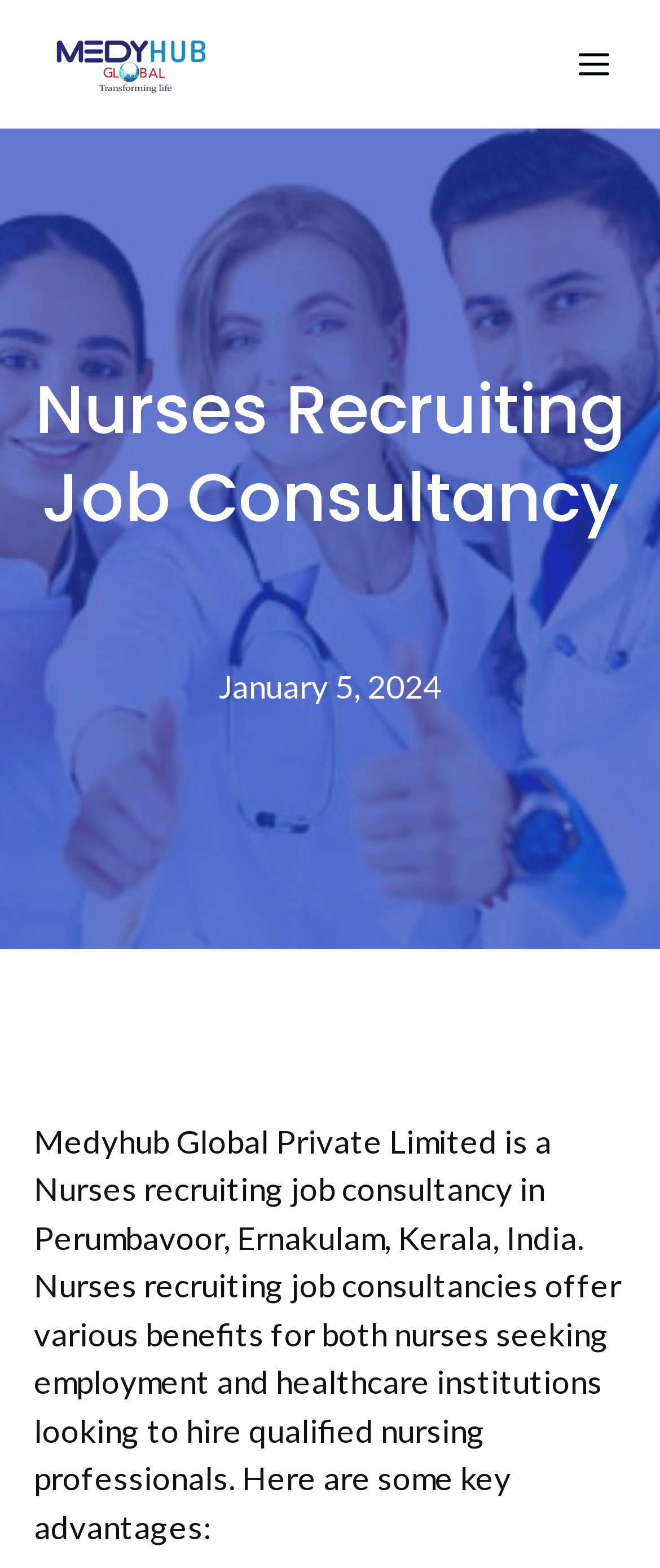Describe the webpage in detail, including text, images, and layout.

The webpage appears to be a medical recruitment agency's website, specifically MedyHubGlobal, which is based in Kerala, India. At the top-left corner, there is a link and an image with the same text "MedyHubGlobal – Best Medical Recruiting Agency in Kerala". 

On the top-right corner, there is a button labeled "Menu" which is not expanded. Below the top section, there is a heading "Nurses Recruiting Job Consultancy" that spans almost the entire width of the page. 

Further down, there is a time element with the text "January 5, 2024" in the middle of the page. Below this, there is a paragraph of text that describes Medyhub Global Private Limited as a nurses recruiting job consultancy in Perumbavoor, Ernakulam, Kerala, India. The text explains the benefits of nurses recruiting job consultancies for both nurses seeking employment and healthcare institutions looking to hire qualified nursing professionals.